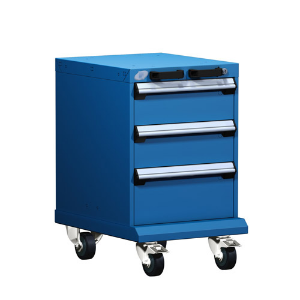How many drawers does the cabinet have?
Give a one-word or short phrase answer based on the image.

Three